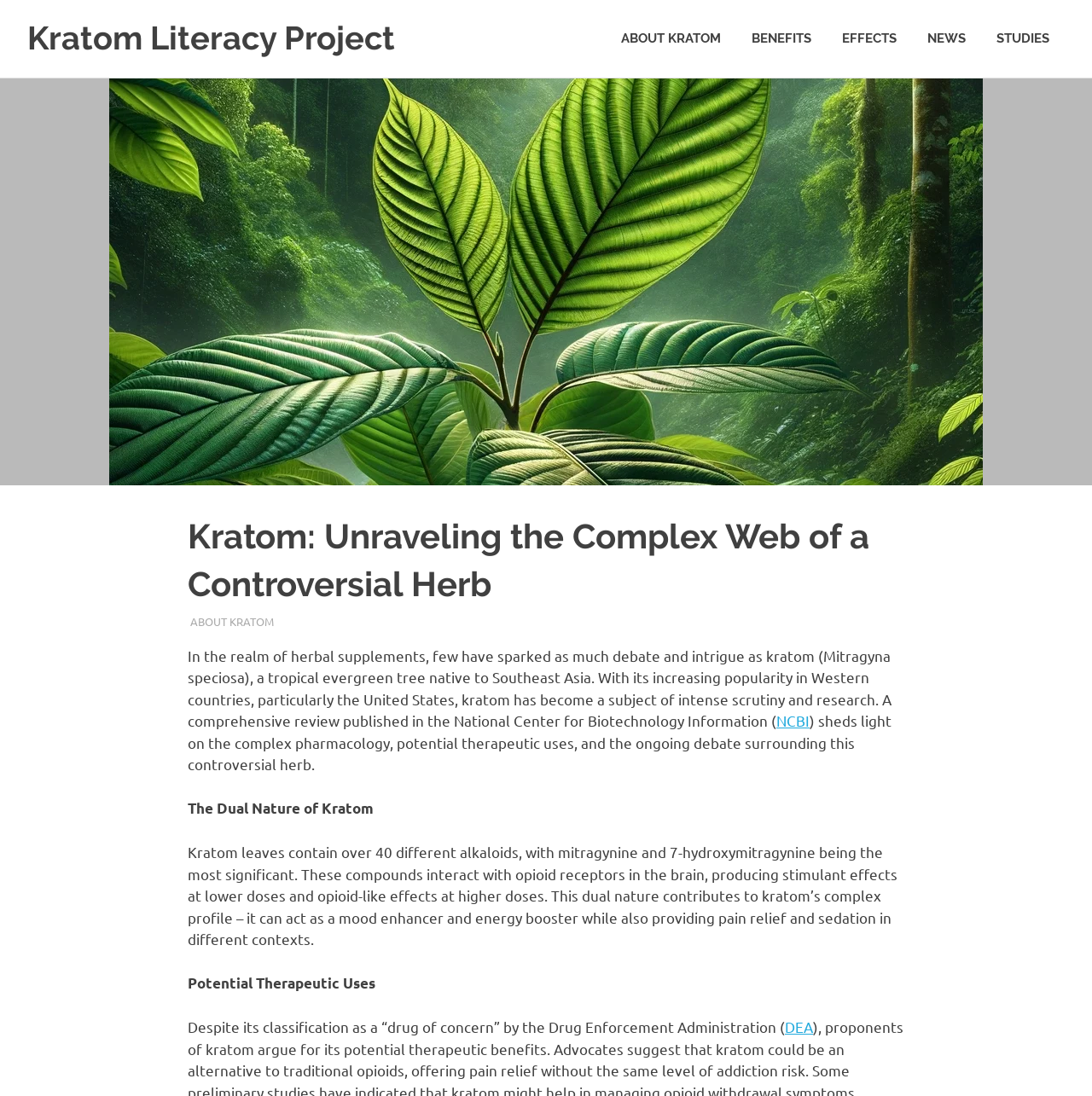Use the details in the image to answer the question thoroughly: 
What is kratom classified as by the Drug Enforcement Administration?

The webpage mentions that despite its potential therapeutic uses, kratom is classified as a 'drug of concern' by the Drug Enforcement Administration (DEA).